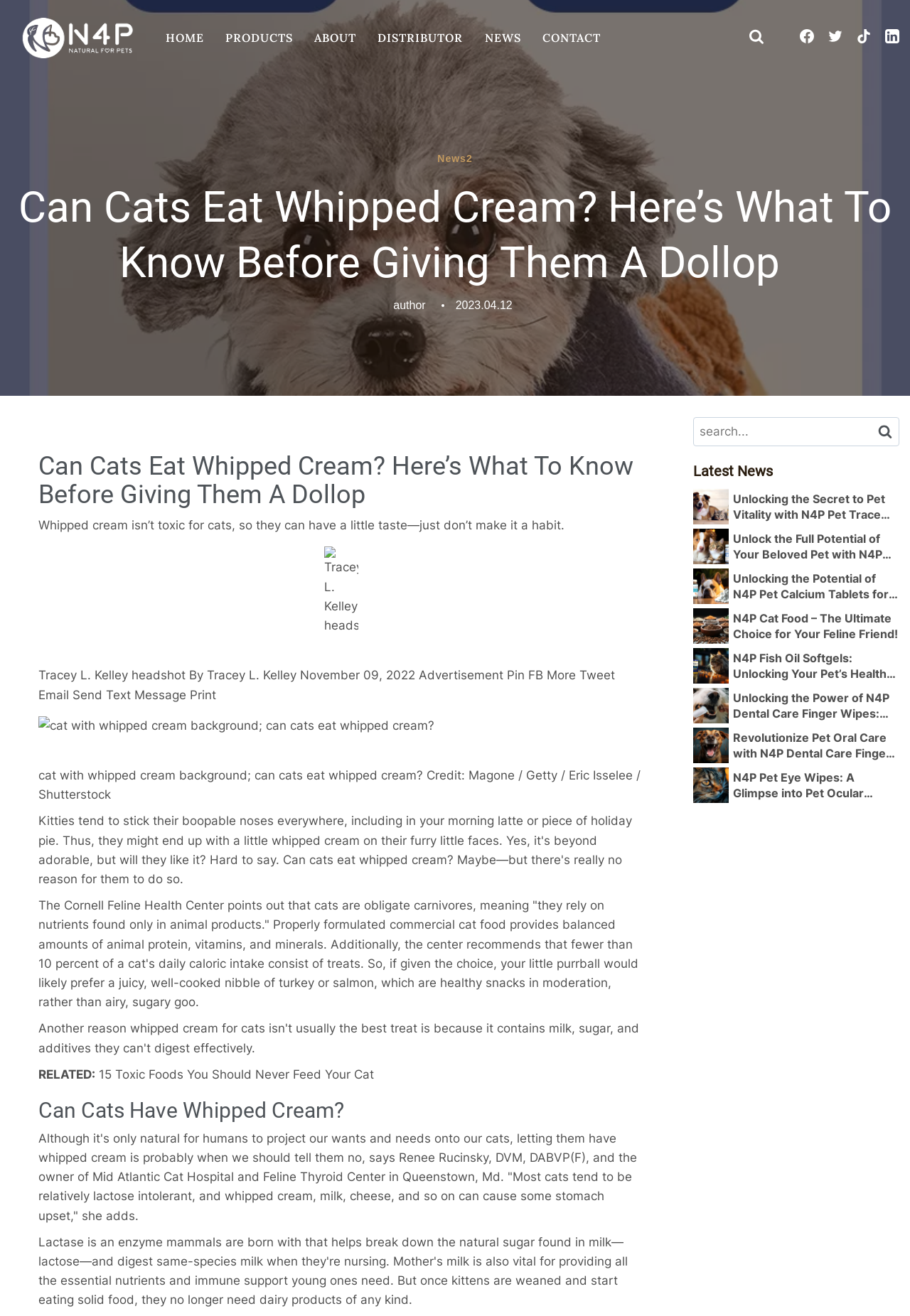Please analyze the image and give a detailed answer to the question:
Who is the author of the article?

The author of the article can be found by looking at the credit section of the article, which mentions 'By Tracey L. Kelley November 09, 2022'.